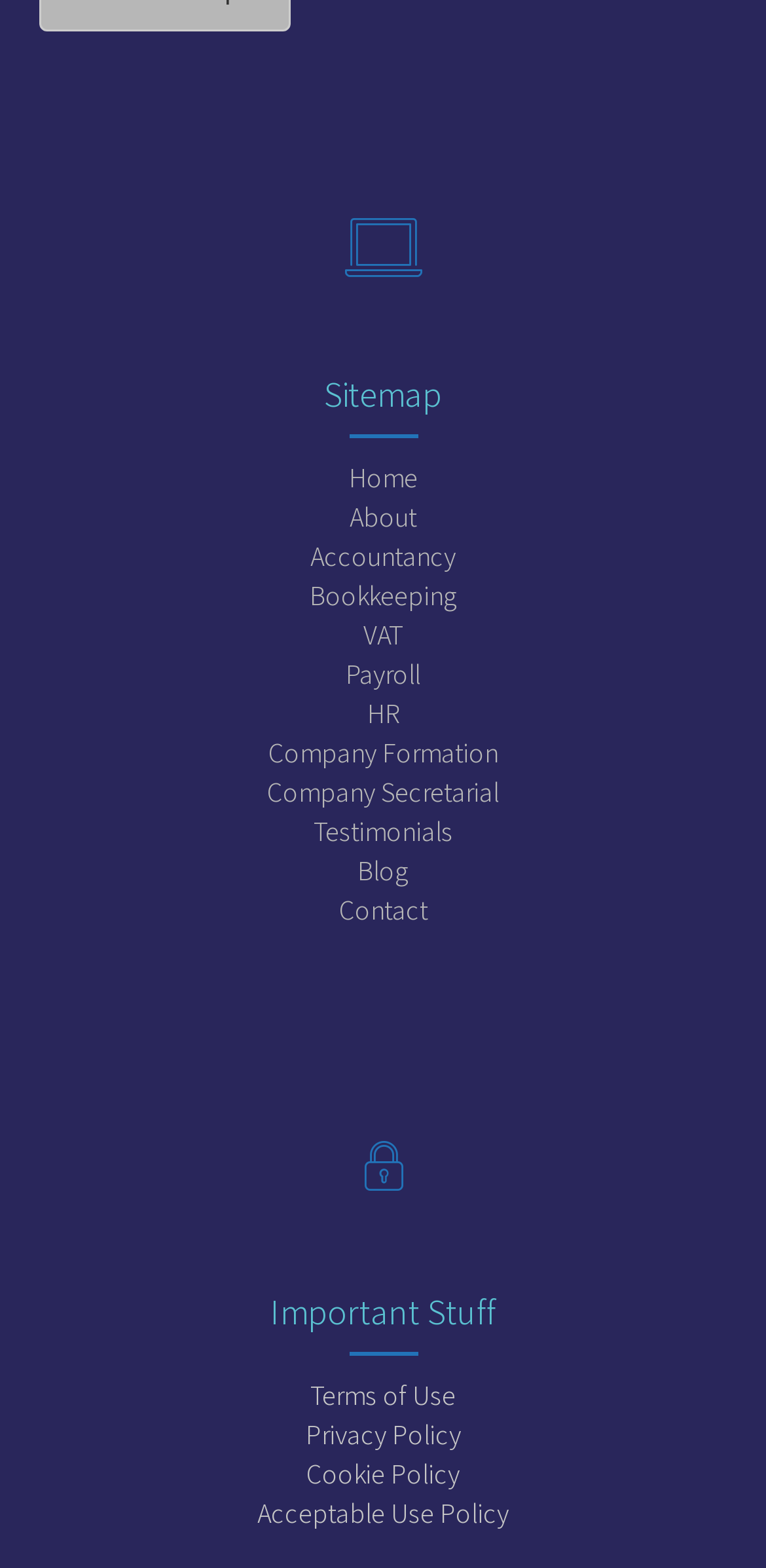What is the last link in the 'Sitemap' section?
Please provide a single word or phrase as the answer based on the screenshot.

Contact